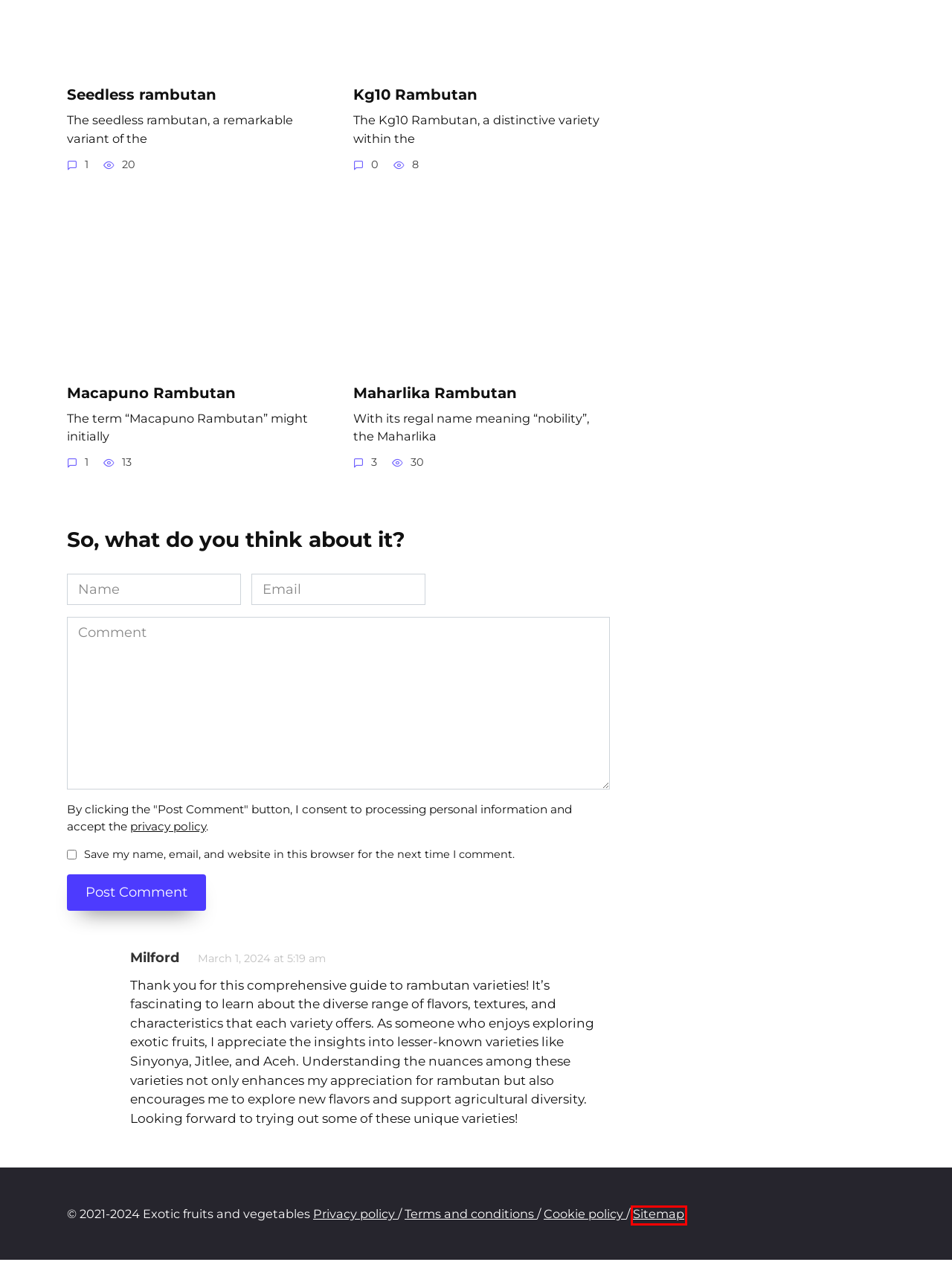Given a screenshot of a webpage with a red bounding box, please pick the webpage description that best fits the new webpage after clicking the element inside the bounding box. Here are the candidates:
A. ᐉ Terms and Conditions - Exotic fruits and vegetables
B. ᐉ Seedless rambutan - A Complete Beginner's Guide
C. ᐉ Kg10 Rambutan - A Complete Beginner's Guide
D. ᐉ Cookie policy - Exotic fruits and vegetables
E. ᐉ Sitemap - Exotic fruits and vegetables
F. ᐉ Privacy Policy - Exotic fruits and vegetables
G. ᐉ Macapuno Rambutan - A Complete Beginner's Guide
H. ᐉ Maharlika Rambutan - A Complete Beginner's Guide

E